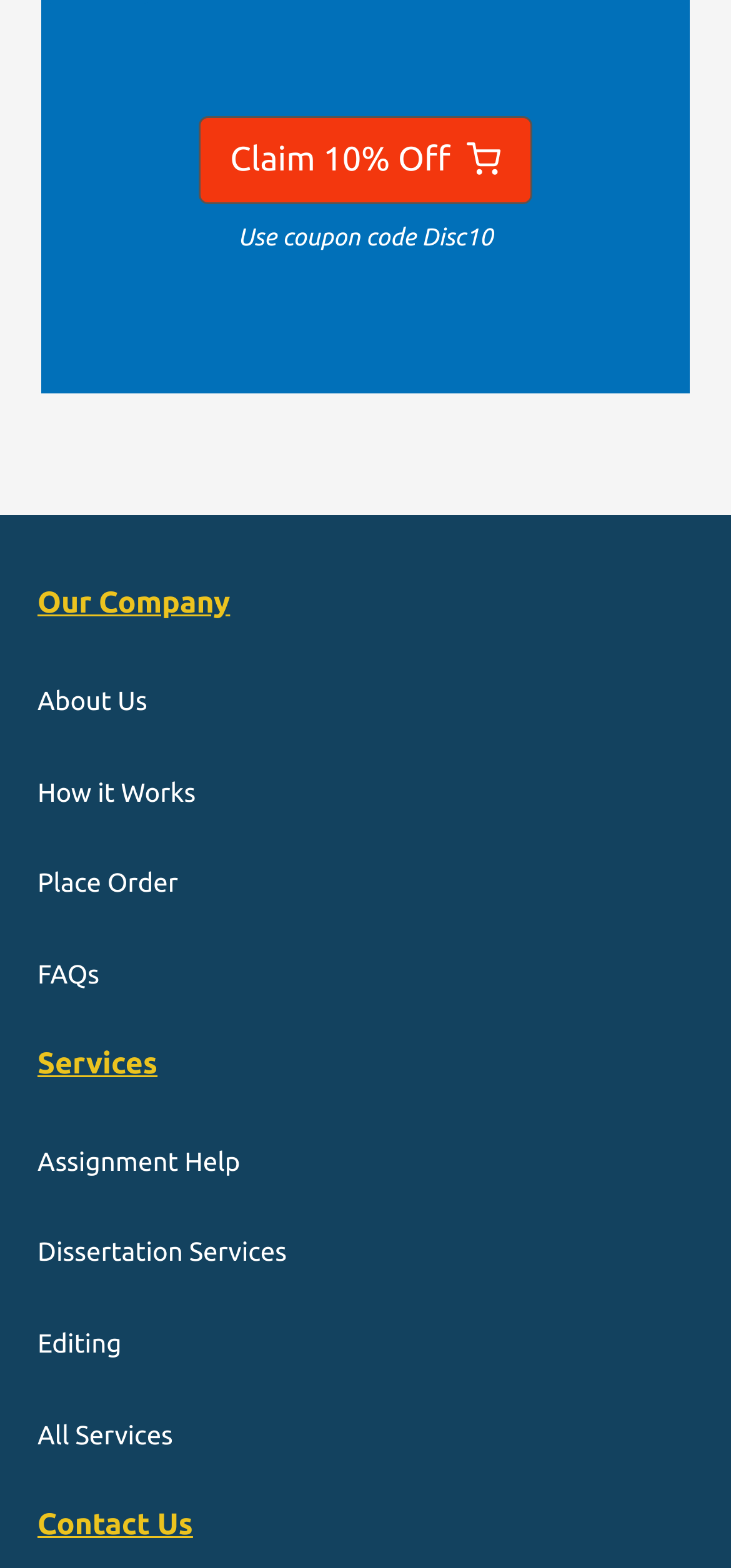Please determine the bounding box coordinates for the UI element described as: "FSHotSeat or FSHotSFX demos".

None